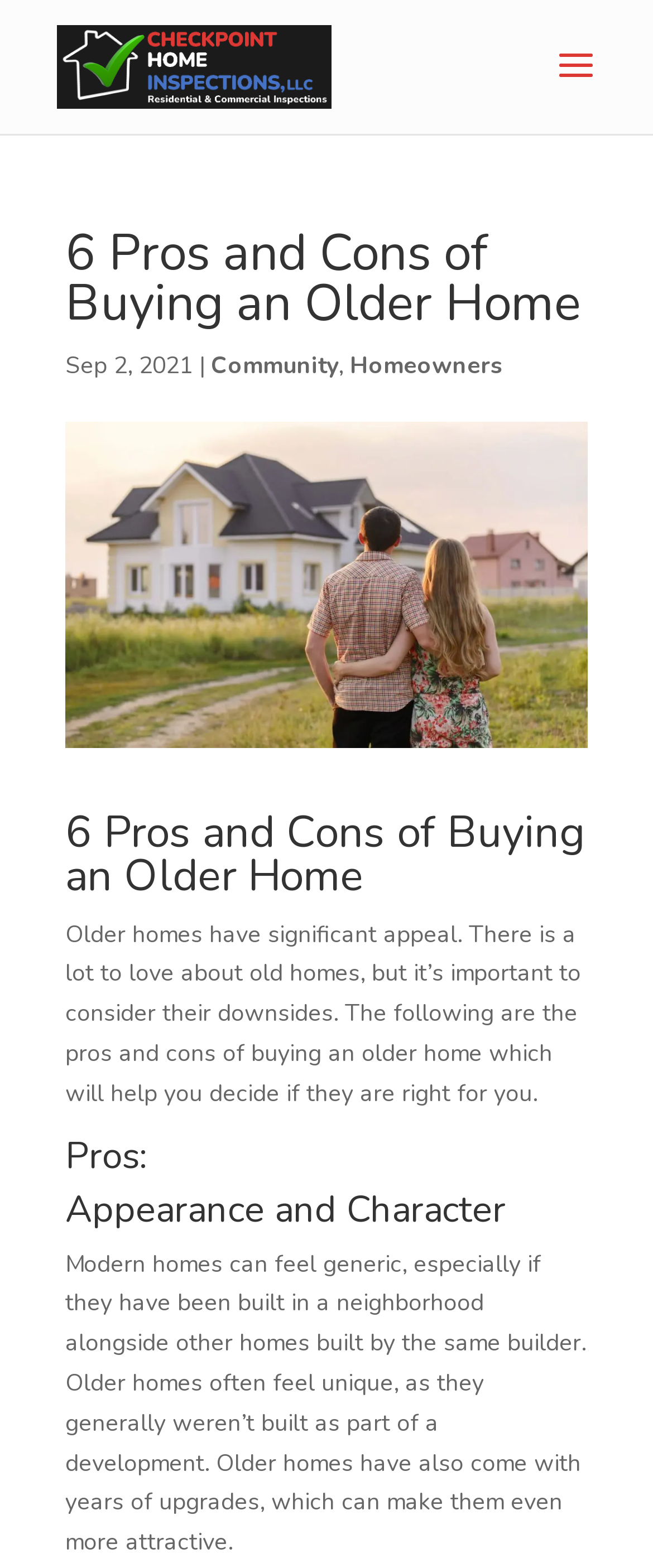Your task is to find and give the main heading text of the webpage.

6 Pros and Cons of Buying an Older Home